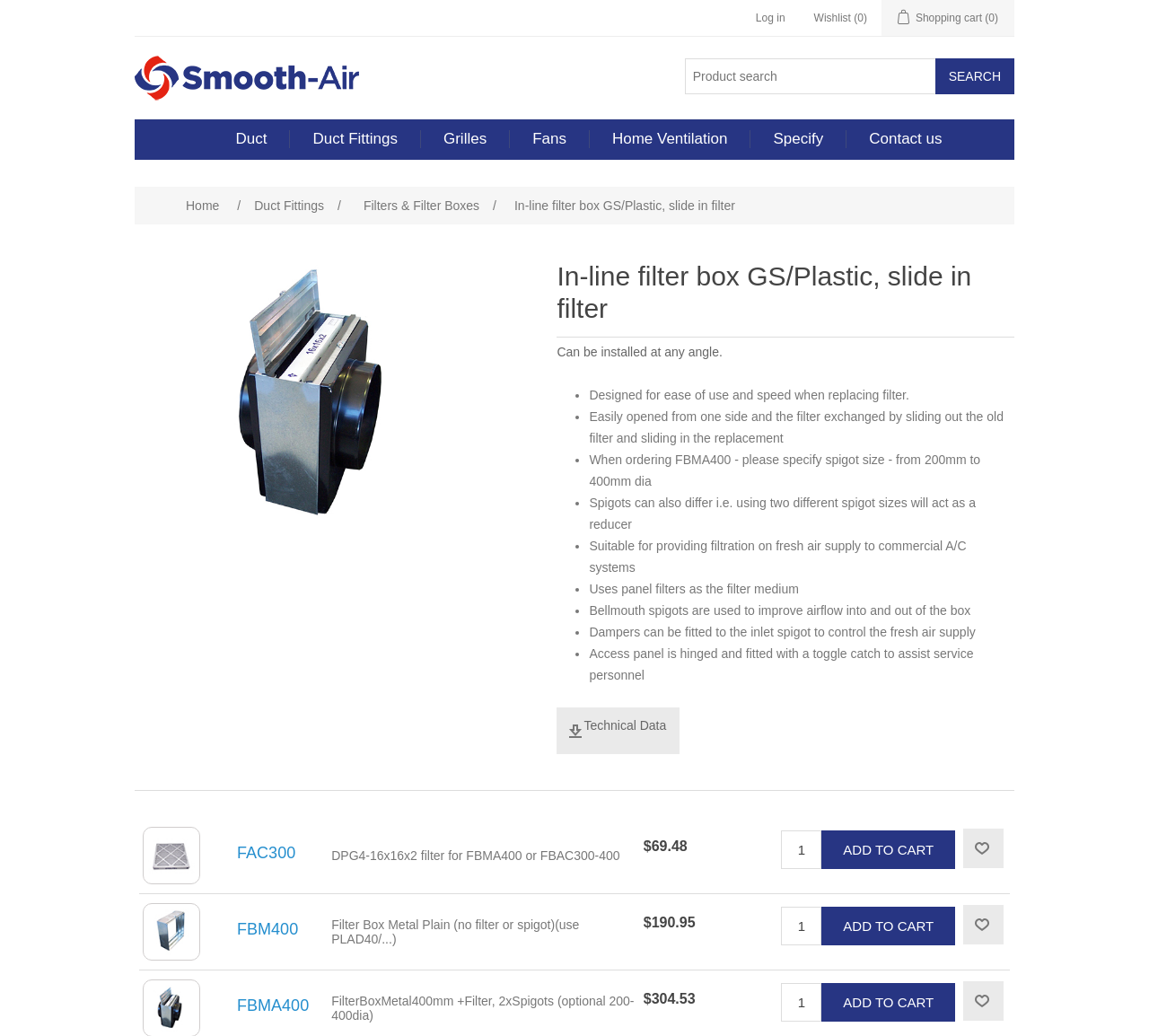Can you identify the bounding box coordinates of the clickable region needed to carry out this instruction: 'Search for a product'? The coordinates should be four float numbers within the range of 0 to 1, stated as [left, top, right, bottom].

[0.596, 0.056, 0.815, 0.091]